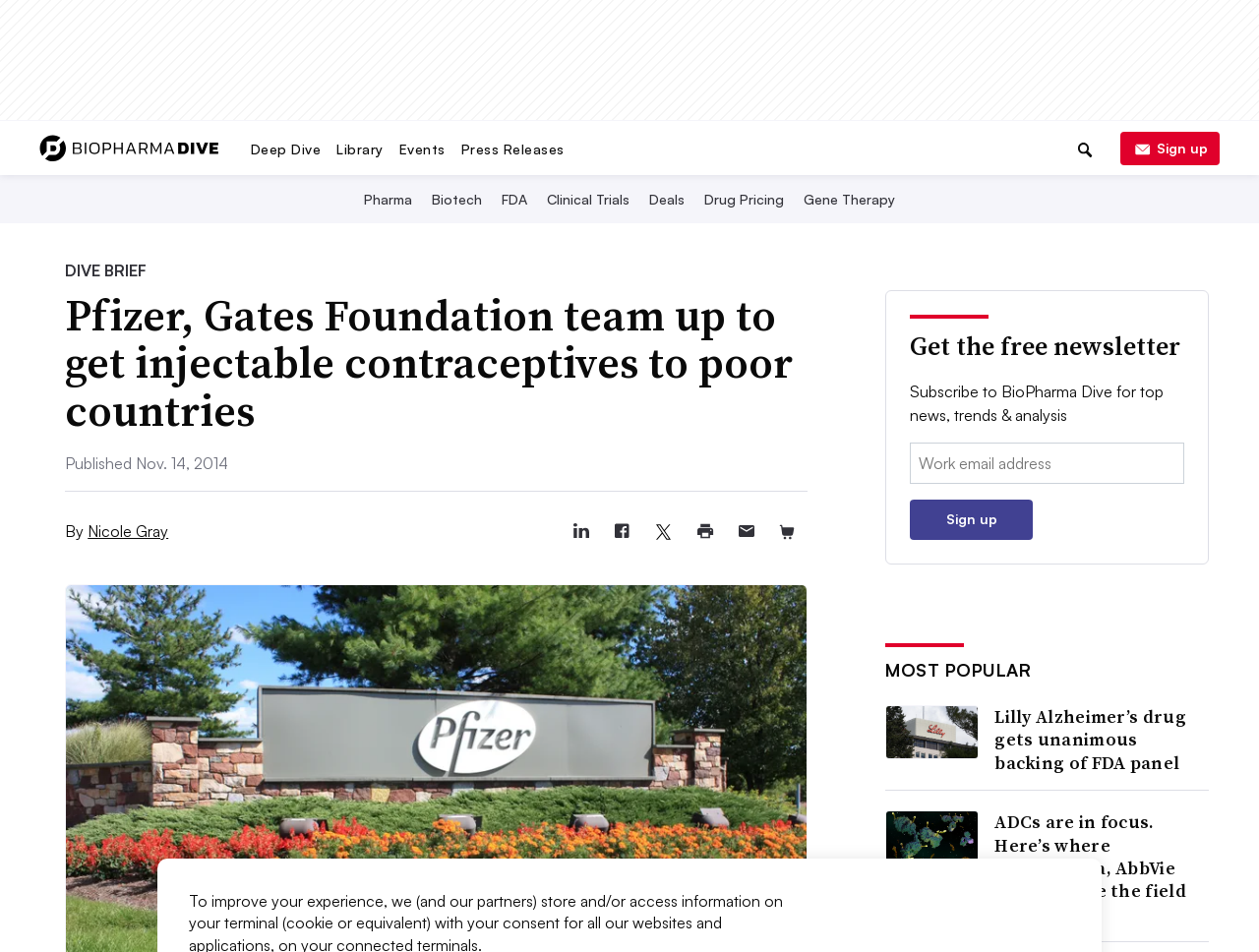Please find the bounding box coordinates of the element's region to be clicked to carry out this instruction: "Search for a topic".

[0.363, 0.127, 0.609, 0.165]